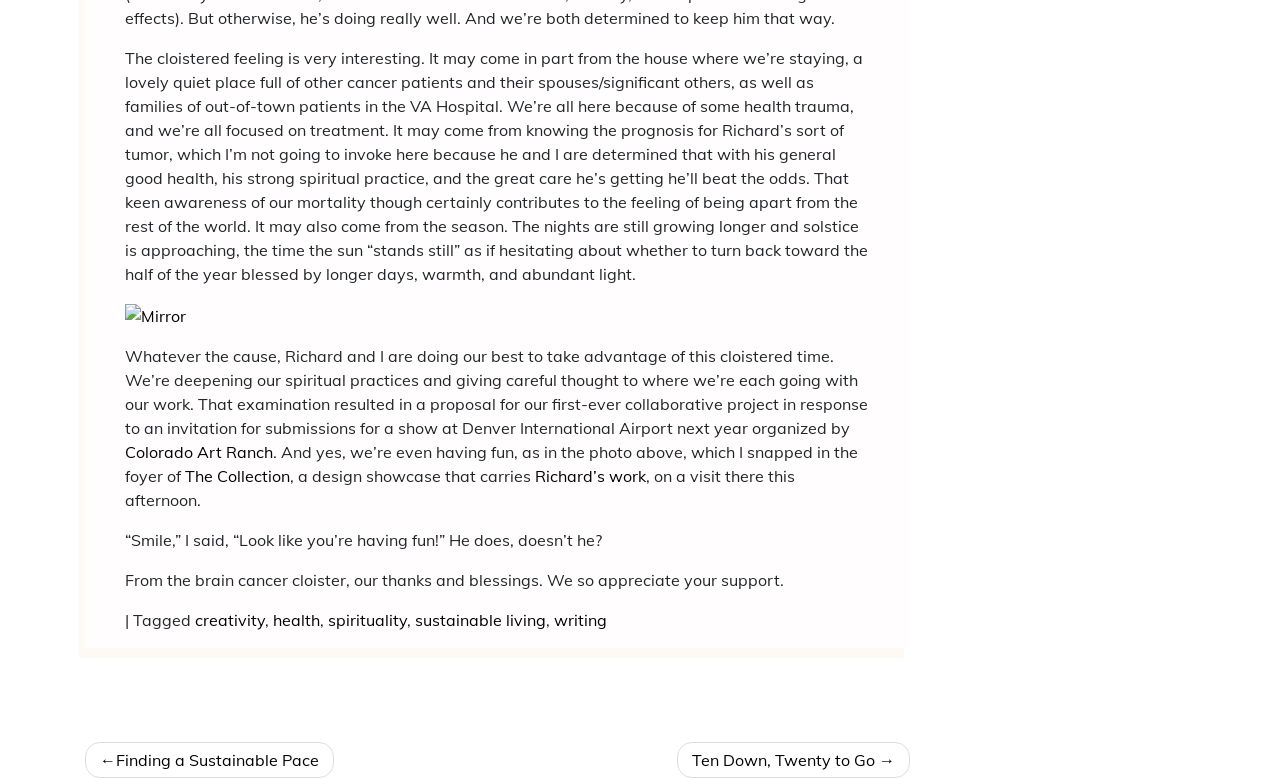Please locate the clickable area by providing the bounding box coordinates to follow this instruction: "Go to the previous post".

[0.066, 0.953, 0.261, 0.999]